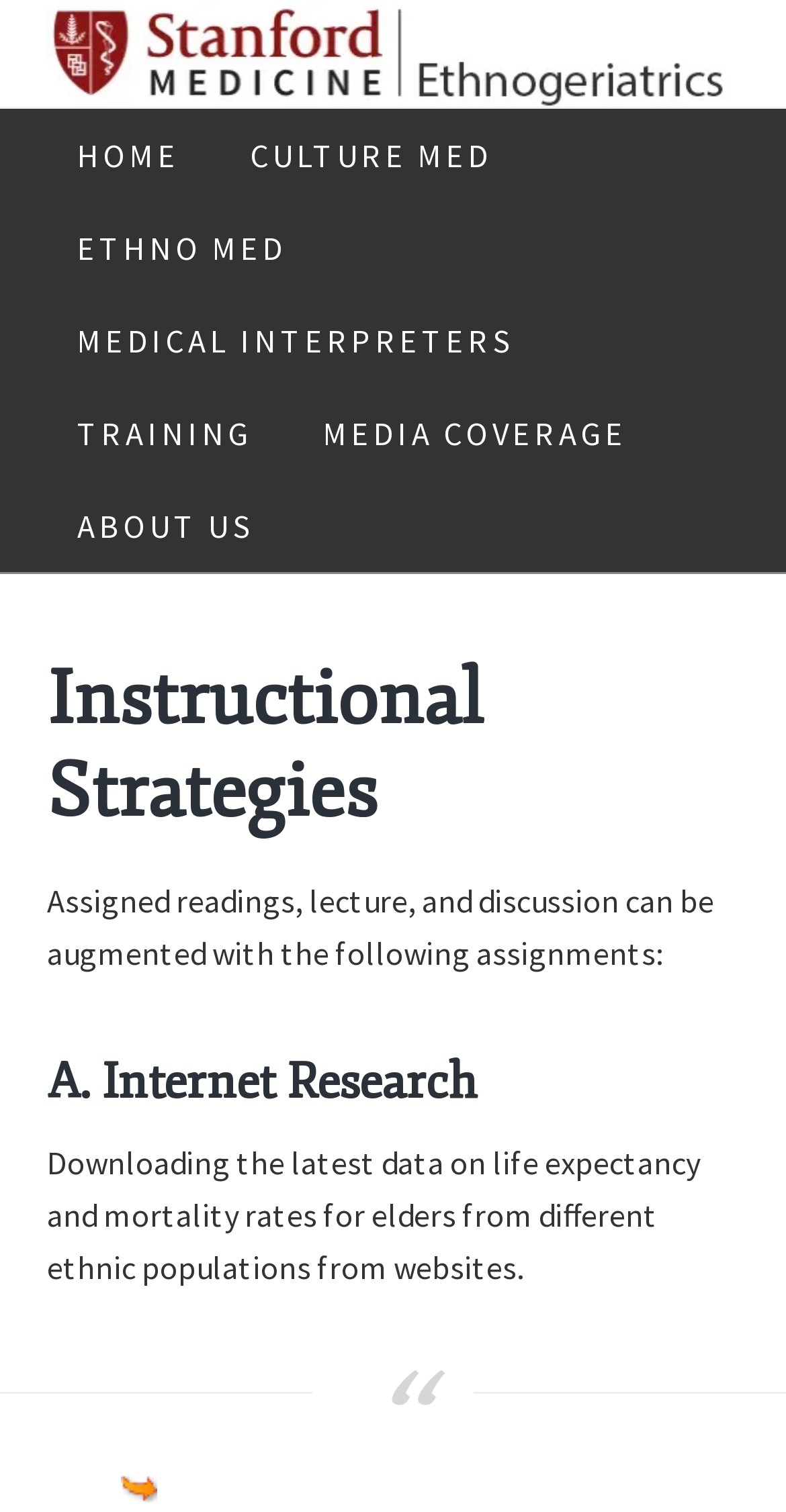Please give a succinct answer to the question in one word or phrase:
What is the name of the field of study on this webpage?

Geriatrics